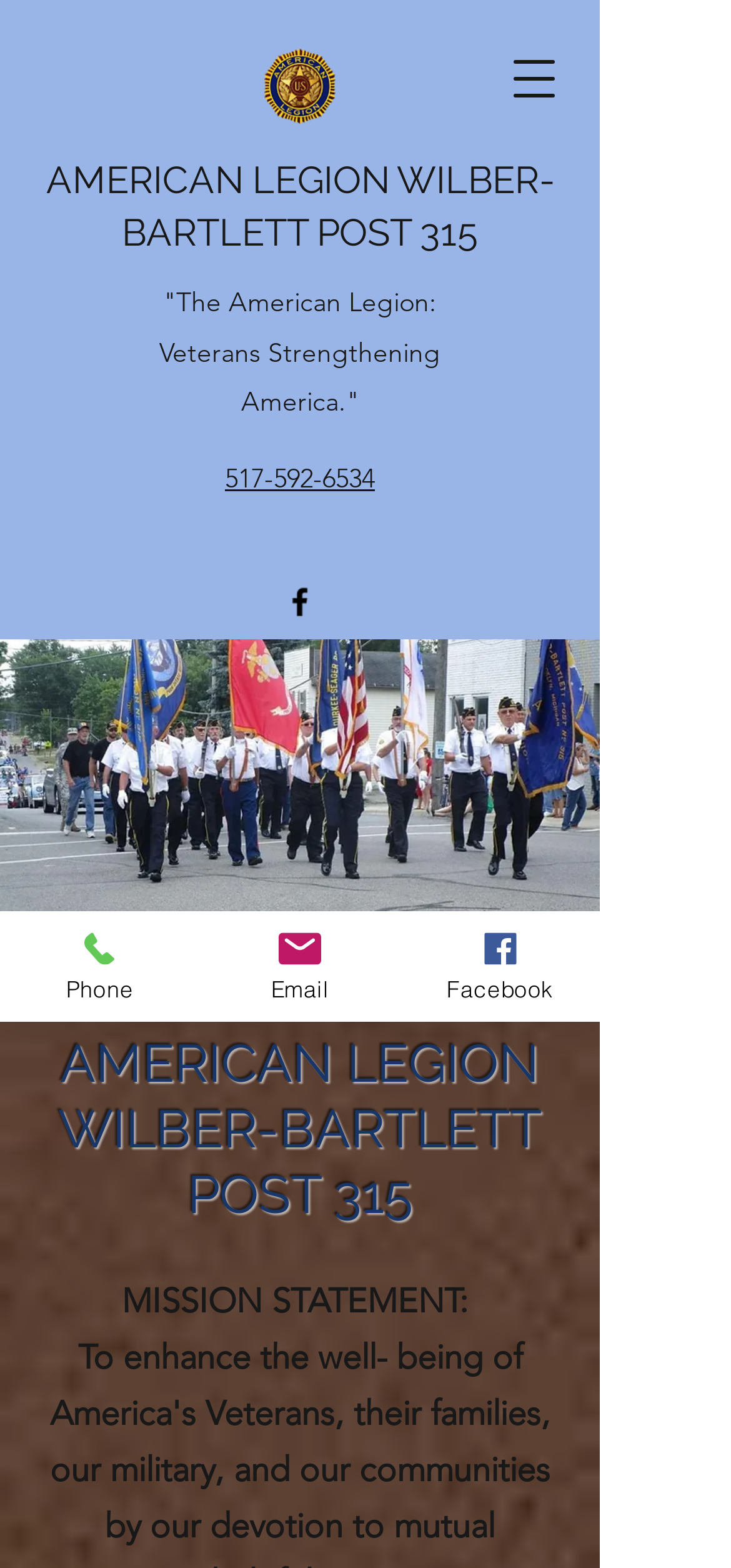Identify the bounding box coordinates for the UI element mentioned here: "AMERICAN LEGION WILBER-BARTLETT POST 315". Provide the coordinates as four float values between 0 and 1, i.e., [left, top, right, bottom].

[0.063, 0.1, 0.758, 0.163]